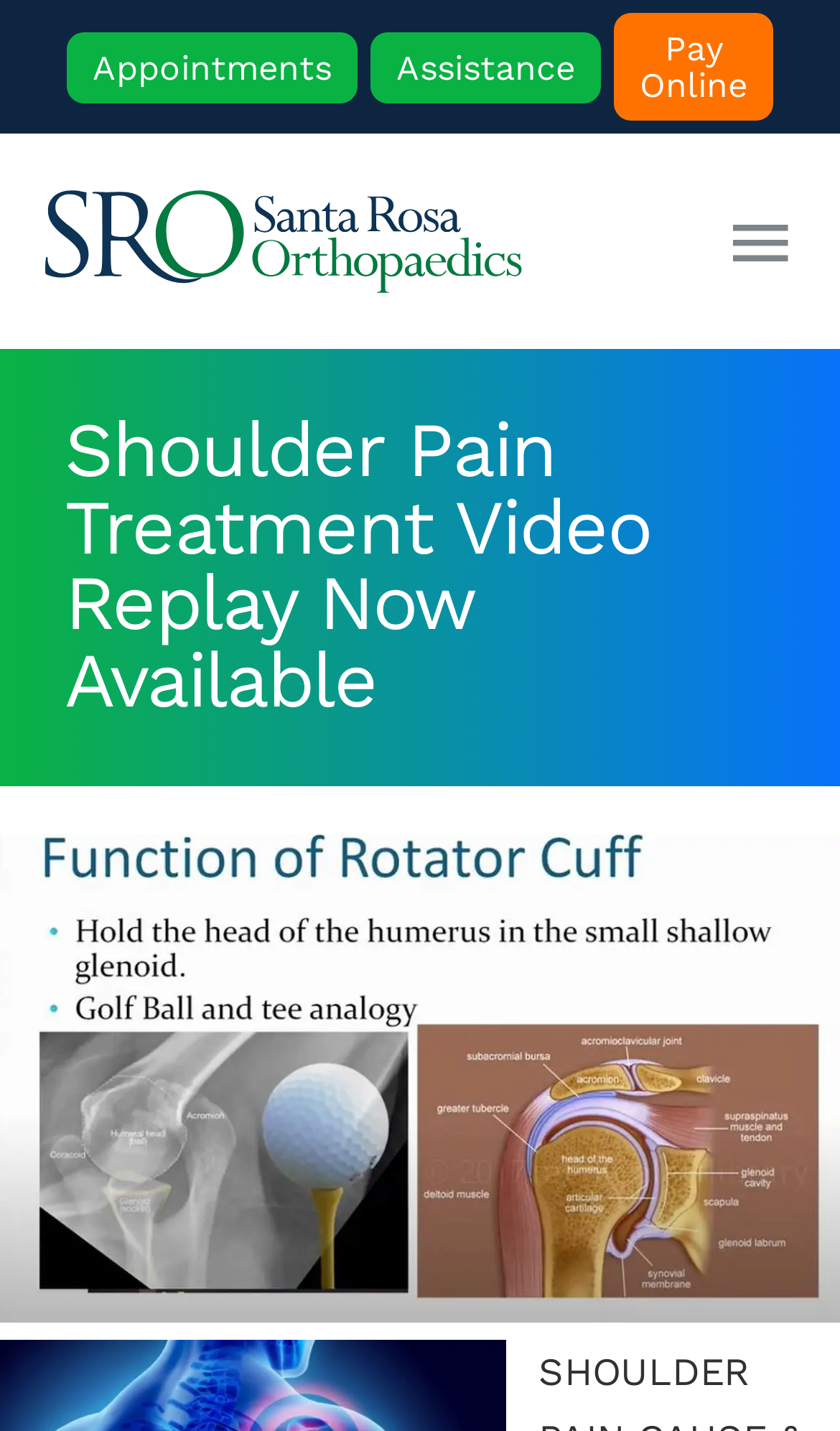What is the purpose of the button with the text 'Toggle Navigation'
Look at the image and respond to the question as thoroughly as possible.

I inferred the purpose of the button by looking at its text and its location next to the 'Main Menu' navigation element, and also by noticing that it has an attribute 'expanded' set to 'False', which suggests that it can be used to toggle the menu's visibility.